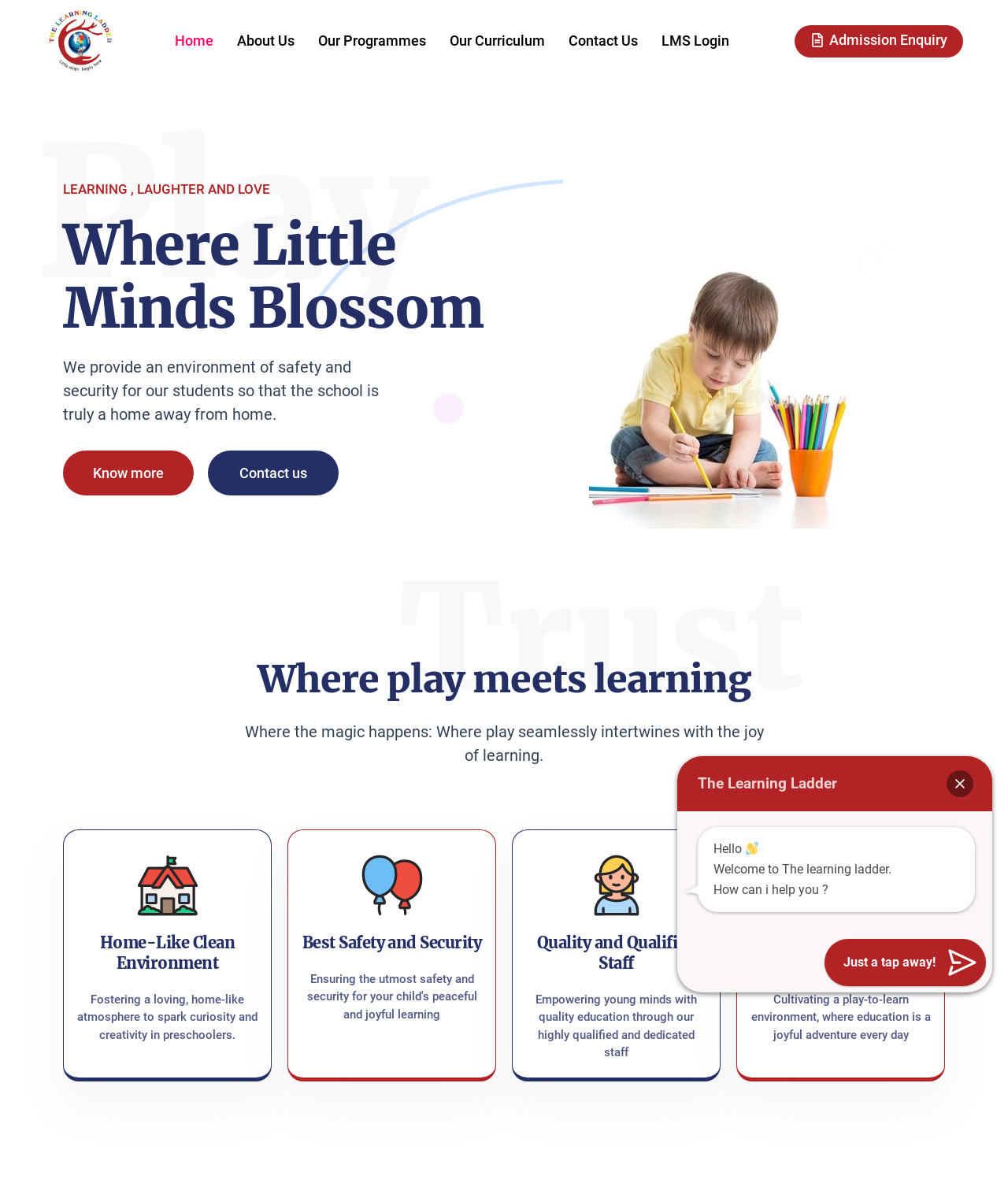What is the name of this educational institution?
Please answer using one word or phrase, based on the screenshot.

The Learning Ladder